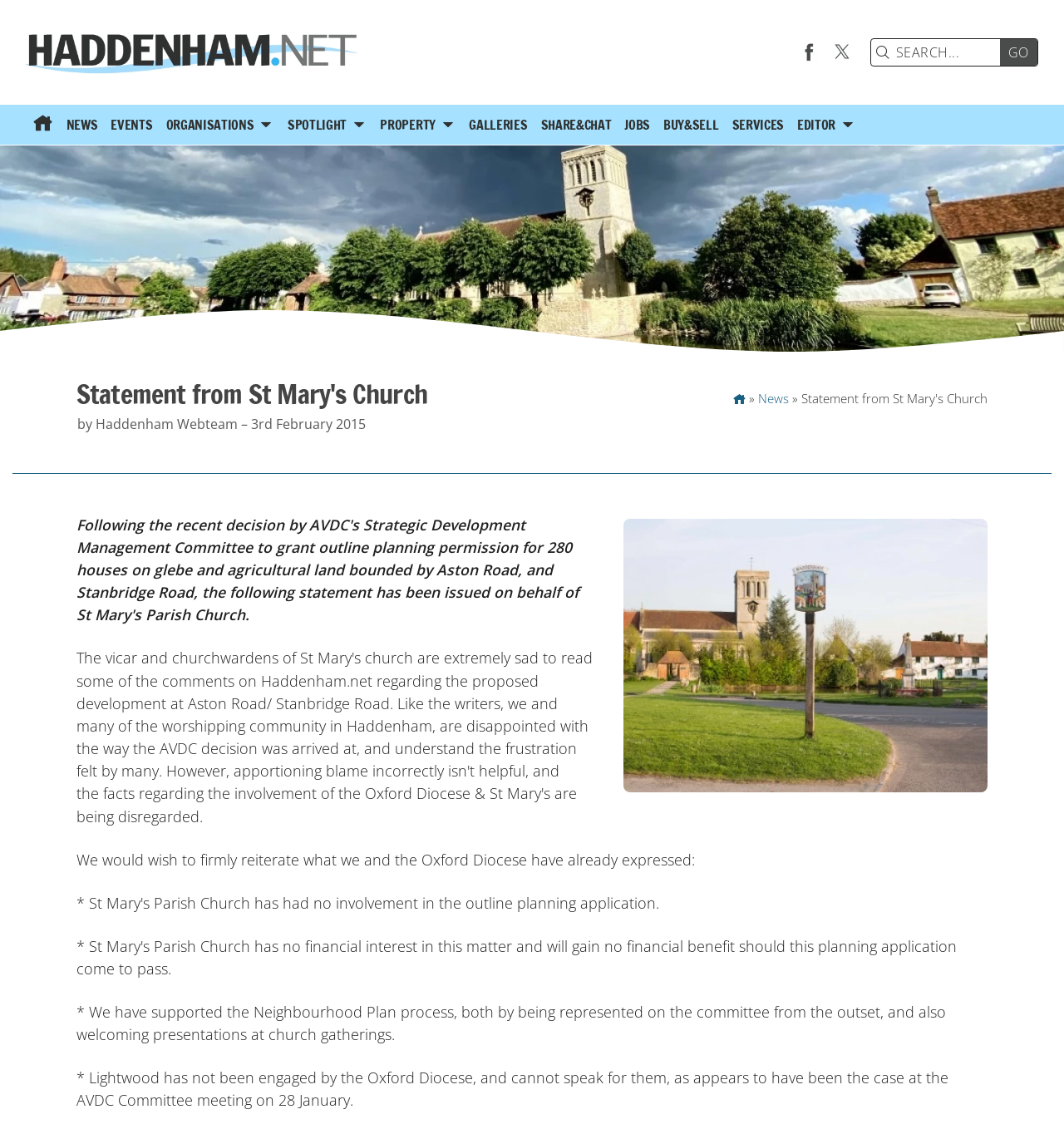How many links are there in the main menu?
Respond to the question with a single word or phrase according to the image.

11